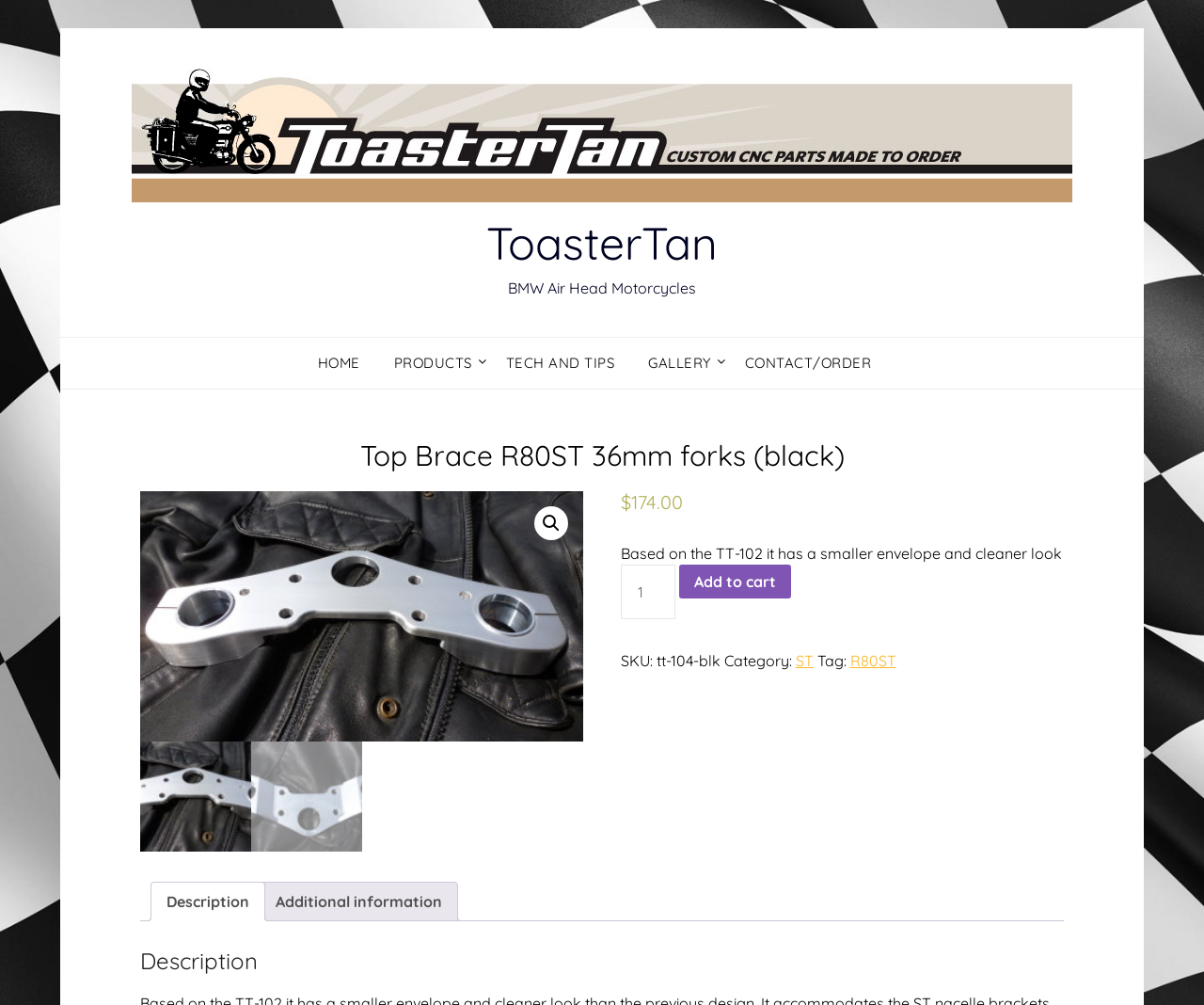Find the bounding box coordinates of the clickable region needed to perform the following instruction: "Change product quantity". The coordinates should be provided as four float numbers between 0 and 1, i.e., [left, top, right, bottom].

[0.515, 0.562, 0.561, 0.616]